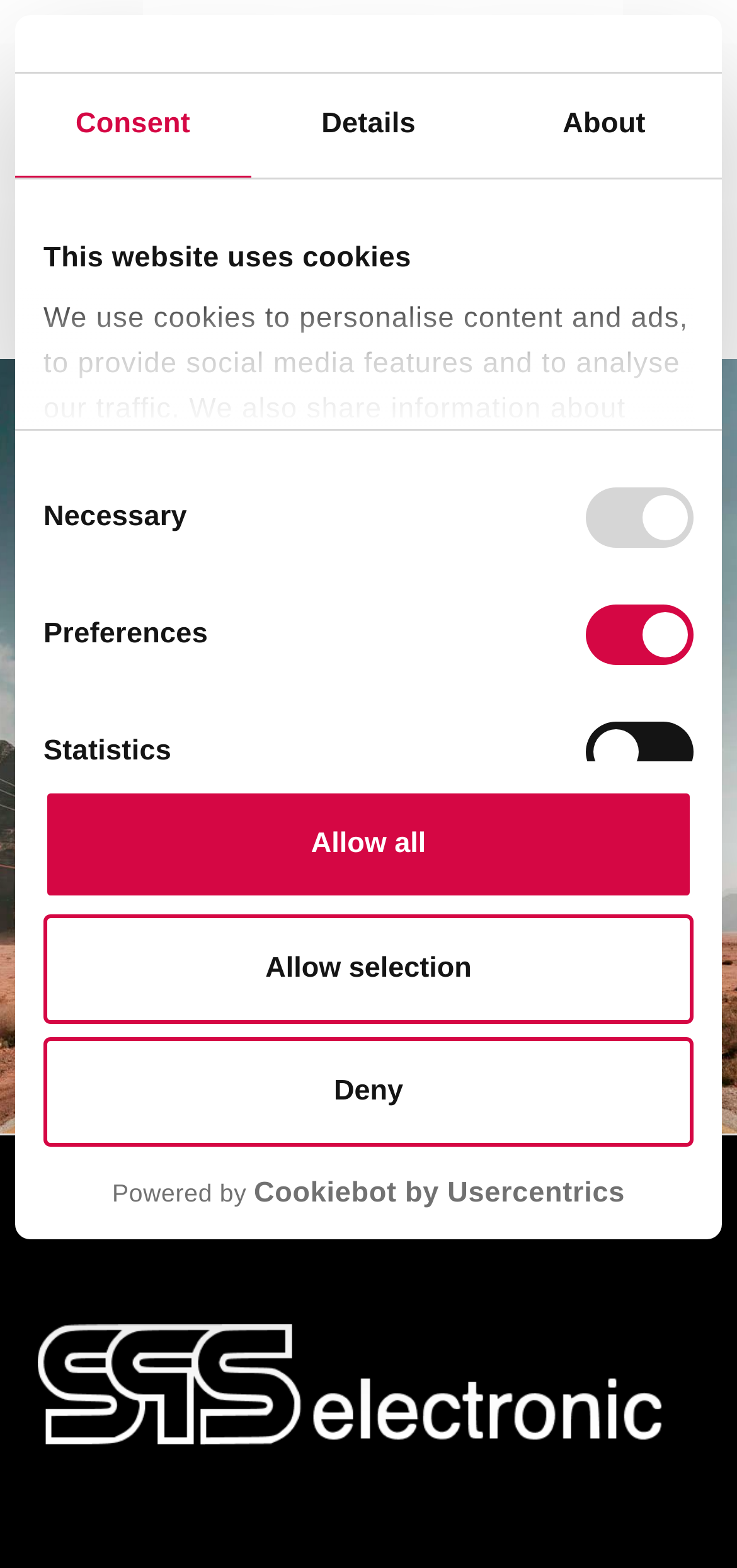Give a comprehensive overview of the webpage, including key elements.

The webpage is titled "SPS electronic" and appears to be a 404 error page. At the top, there is a modal dialog box with a tab list containing three tabs: "Consent", "Details", and "About". The "Consent" tab is selected by default. Below the tab list, there is a tab panel with a heading "This website uses cookies" and a paragraph of text explaining the use of cookies on the website. 

Underneath the text, there is a group of checkboxes labeled "Necessary", "Preferences", "Statistics", and "Marketing" with corresponding checkboxes. Below the checkboxes, there are three buttons: "Deny", "Allow selection", and "Allow all". 

On the top-right corner, there is a logo link that opens in a new window, accompanied by a "Powered by" text and a "Cookiebot by Usercentrics" text. 

On the top navigation bar, there are several buttons and links, including "Go to homepage", "Menu", "Search", "Wishlist", "Your account", and "Shopping cart". 

The main content of the page is a 404 error message, with a heading "404 ERROR - DIE SEITE KONNTE NICHT GEFUNDEN WERDEN" and a paragraph of text "DIE GEWÜNSCHTE SEITE IST LEIDER NICHT VERFÜGBAR". Below the error message, there is a link "ZUR STARTSEITE" and a text "MEHR ZU SPS FINDEN SIE HIER". At the bottom of the page, there is another "Go to homepage" link.